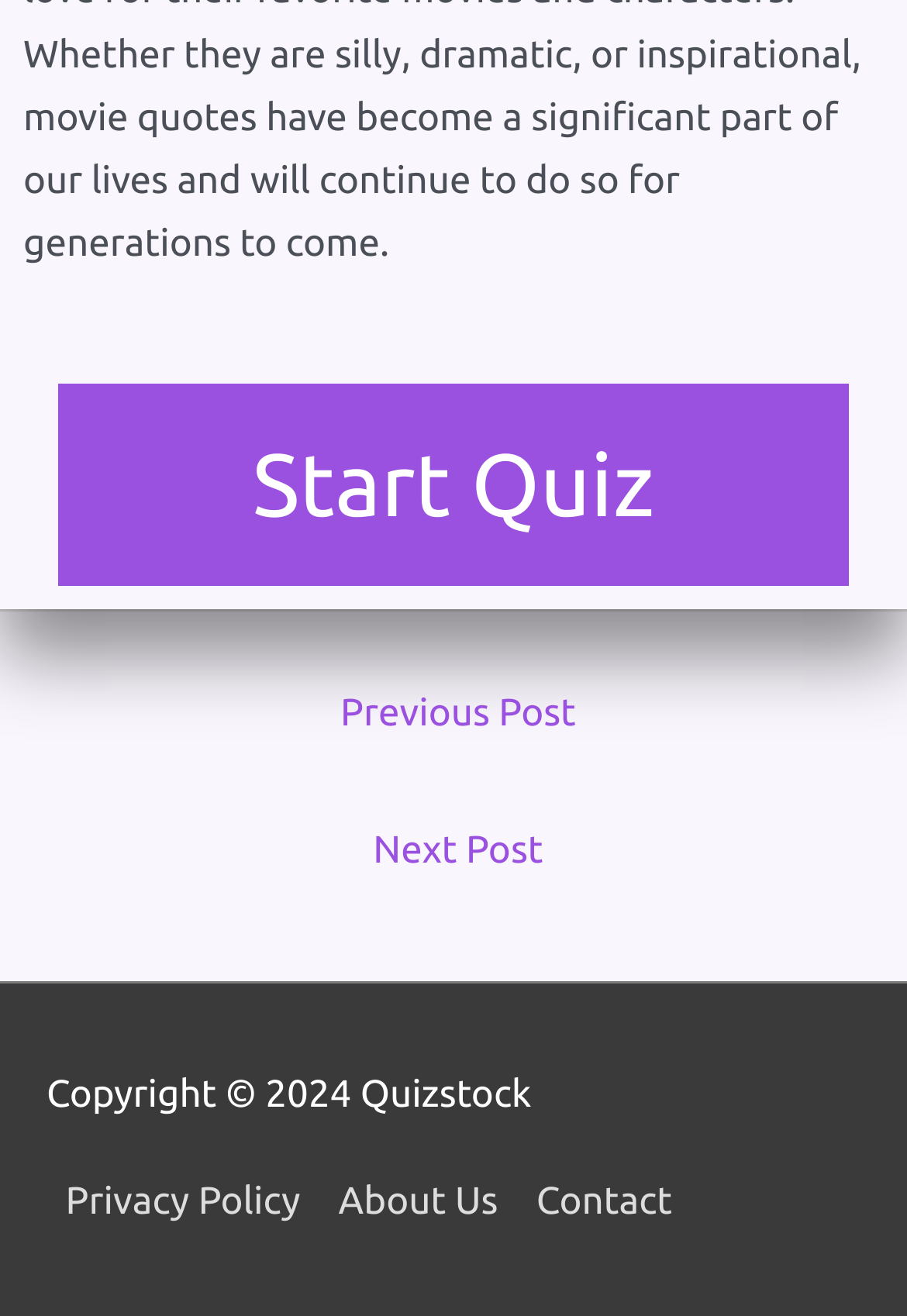Examine the image carefully and respond to the question with a detailed answer: 
What type of information can be found in the 'Post navigation' section?

The 'Post navigation' section is typically used to provide links to related content or to navigate through a series of posts. In this case, it is likely that the section contains links to other quizzes or related content.